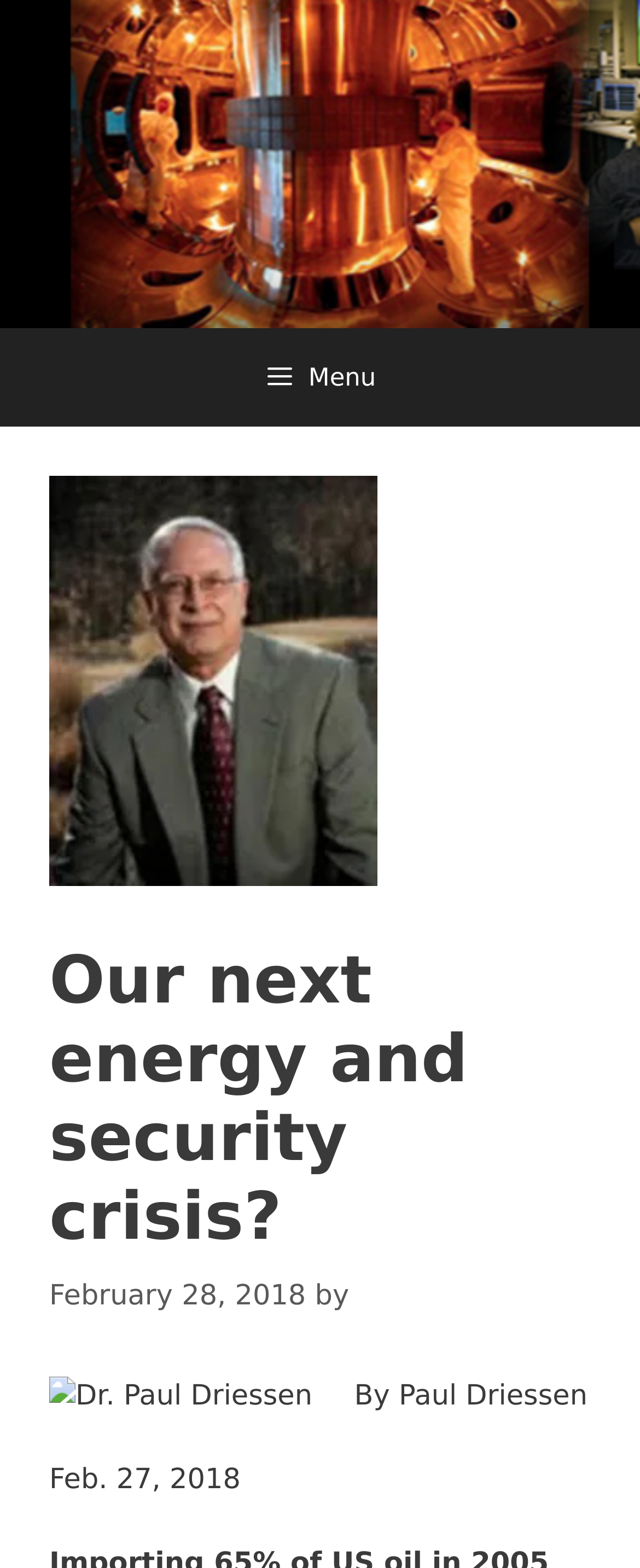Please respond in a single word or phrase: 
What is the topic of the article?

Energy and security crisis